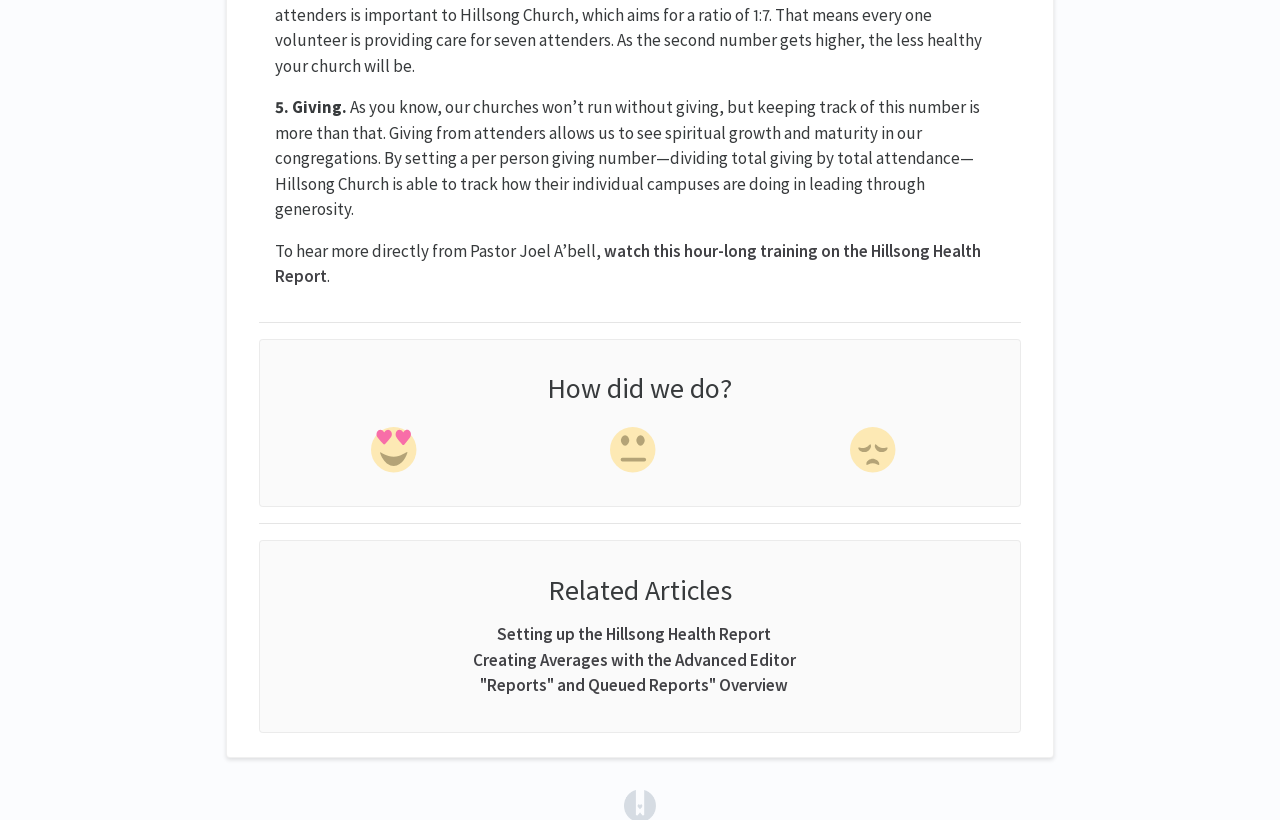What is below the 'How did we do?' heading?
Answer the question with a single word or phrase derived from the image.

Feedback